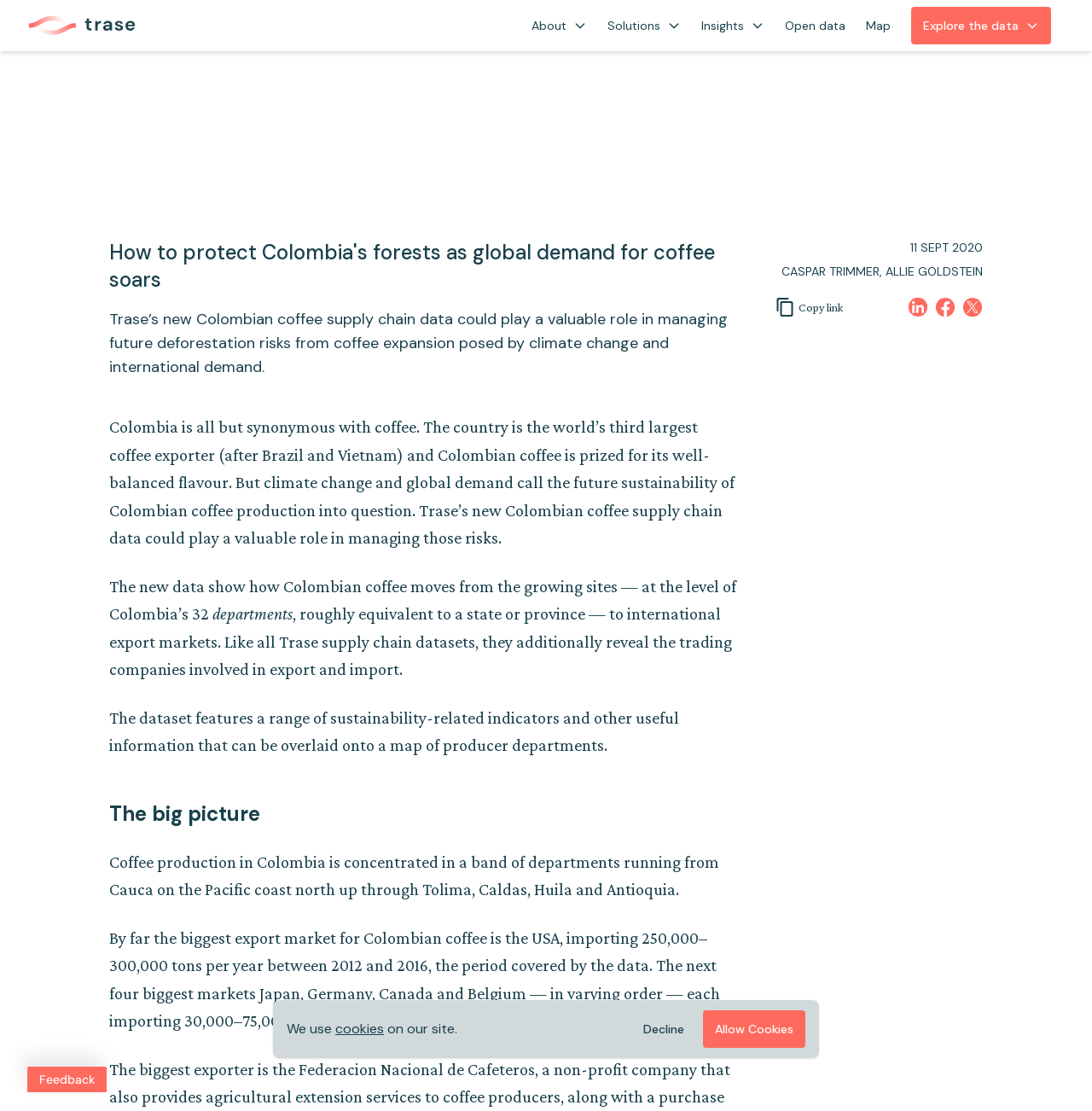Please determine the bounding box coordinates of the area that needs to be clicked to complete this task: 'Read the article about protecting Colombia's forests'. The coordinates must be four float numbers between 0 and 1, formatted as [left, top, right, bottom].

[0.141, 0.083, 0.539, 0.101]